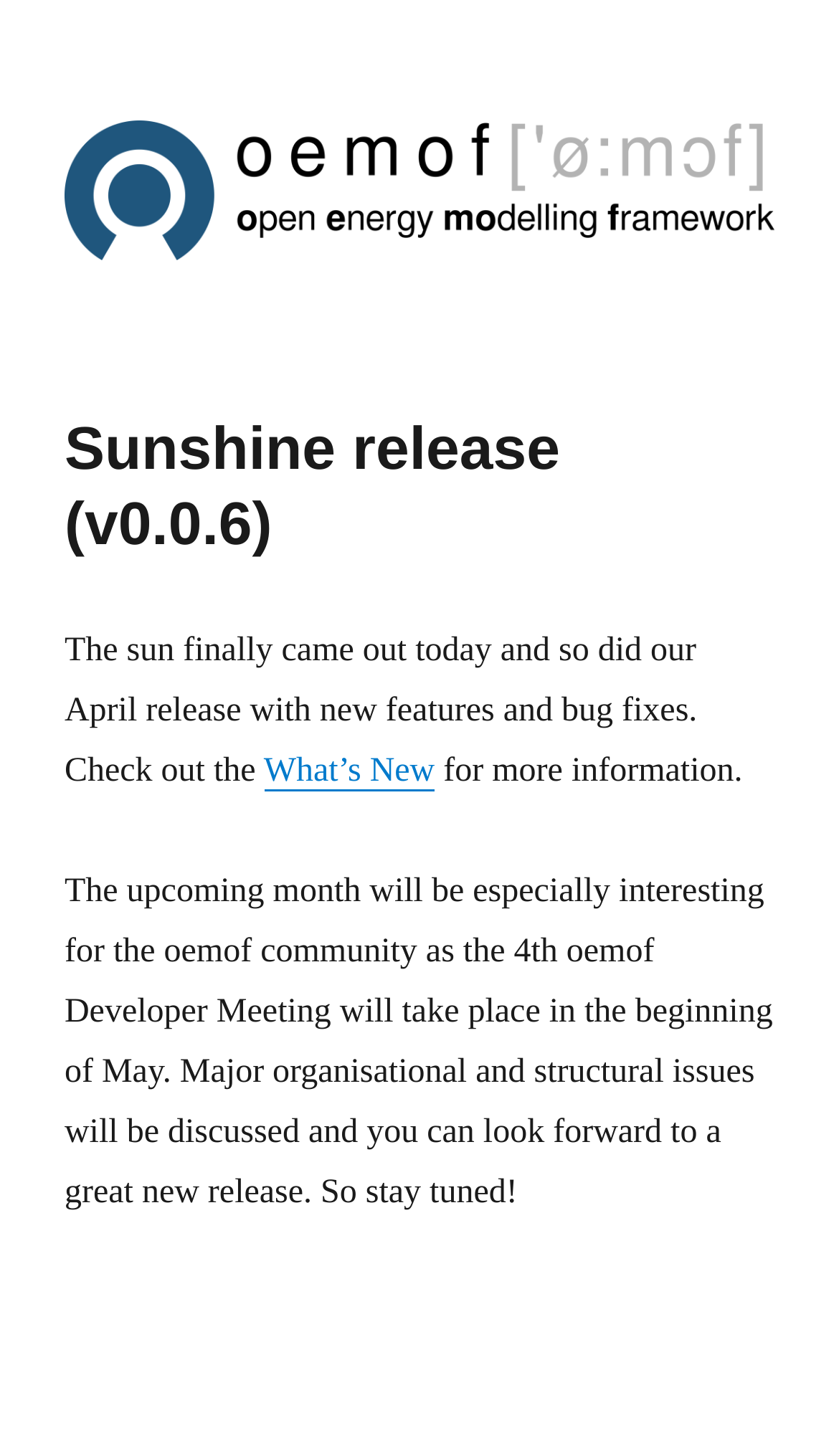How many links are present on the page?
Please provide a single word or phrase based on the screenshot.

2